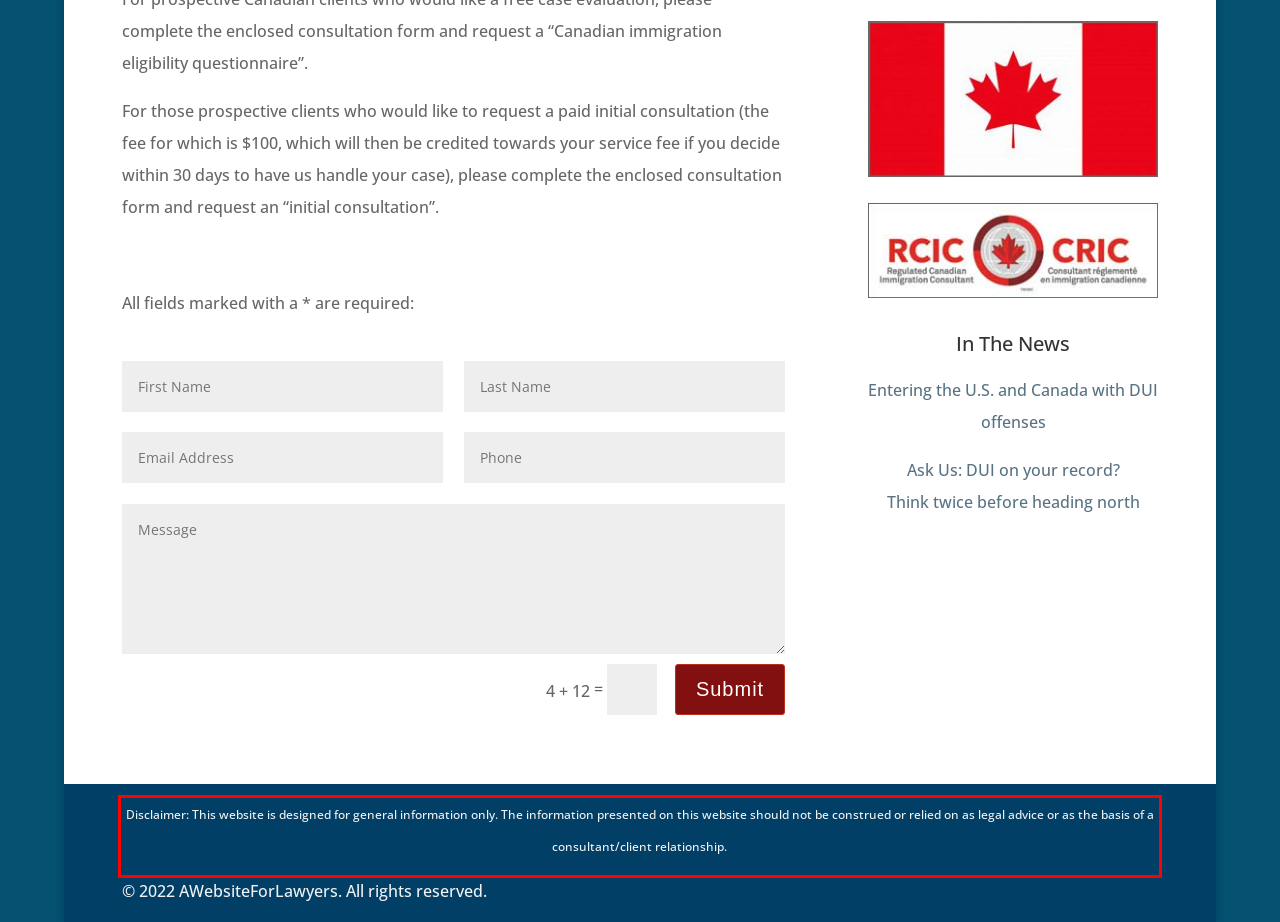Please perform OCR on the text within the red rectangle in the webpage screenshot and return the text content.

Disclaimer: This website is designed for general information only. The information presented on this website should not be construed or relied on as legal advice or as the basis of a consultant/client relationship.